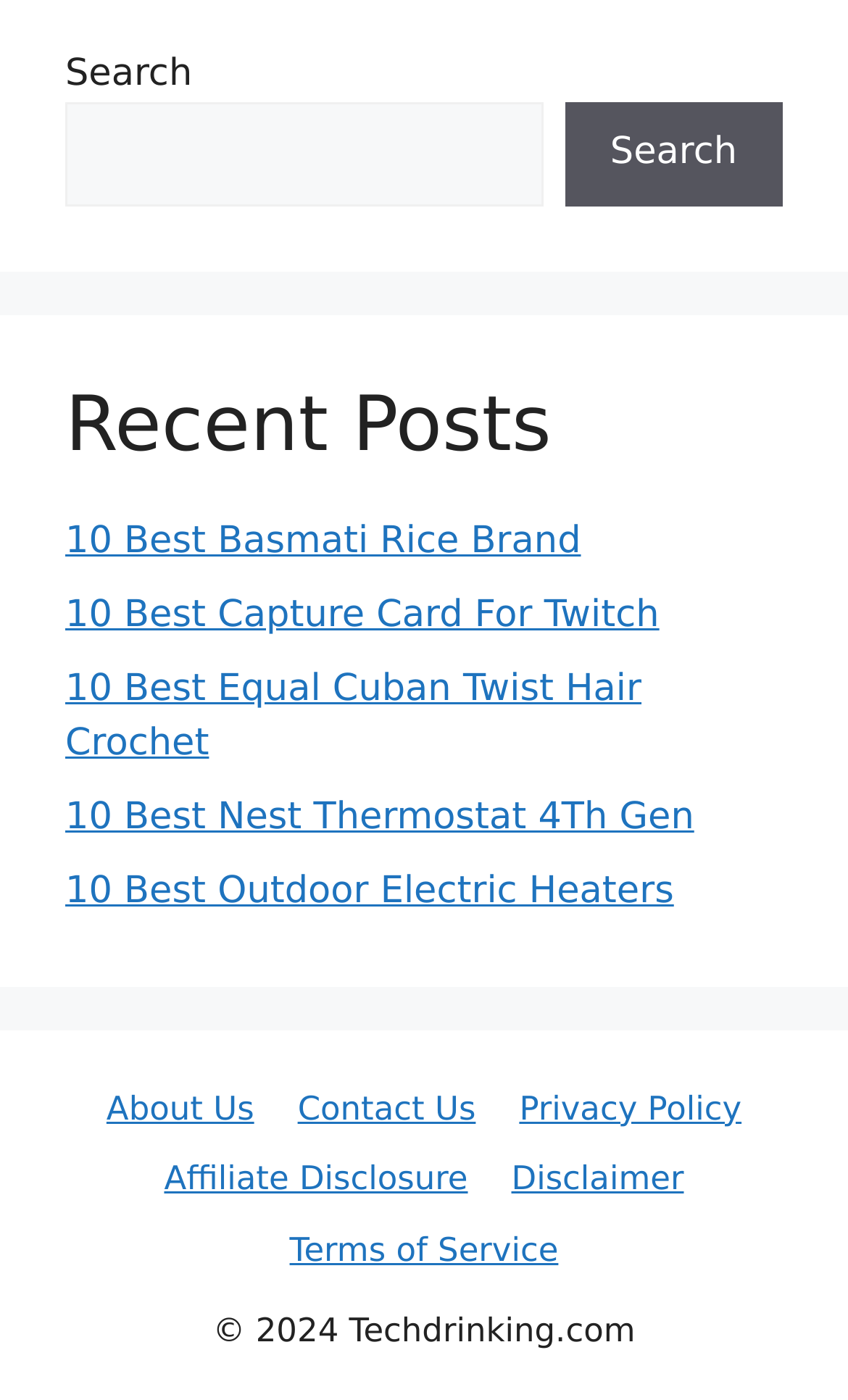Please locate the bounding box coordinates of the region I need to click to follow this instruction: "Visit the About Us page".

[0.126, 0.778, 0.3, 0.806]